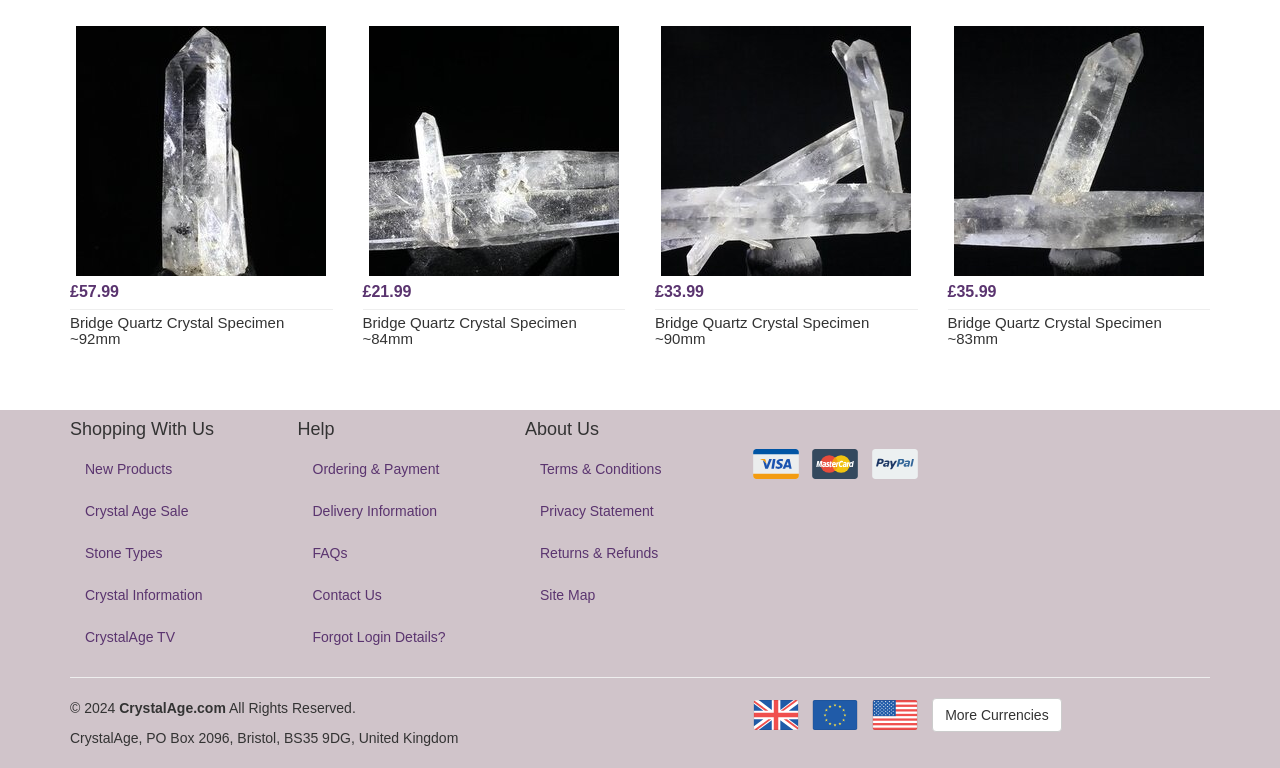What is the price of the Bridge Quartz Crystal Specimen ~92mm?
Using the image provided, answer with just one word or phrase.

£57.99